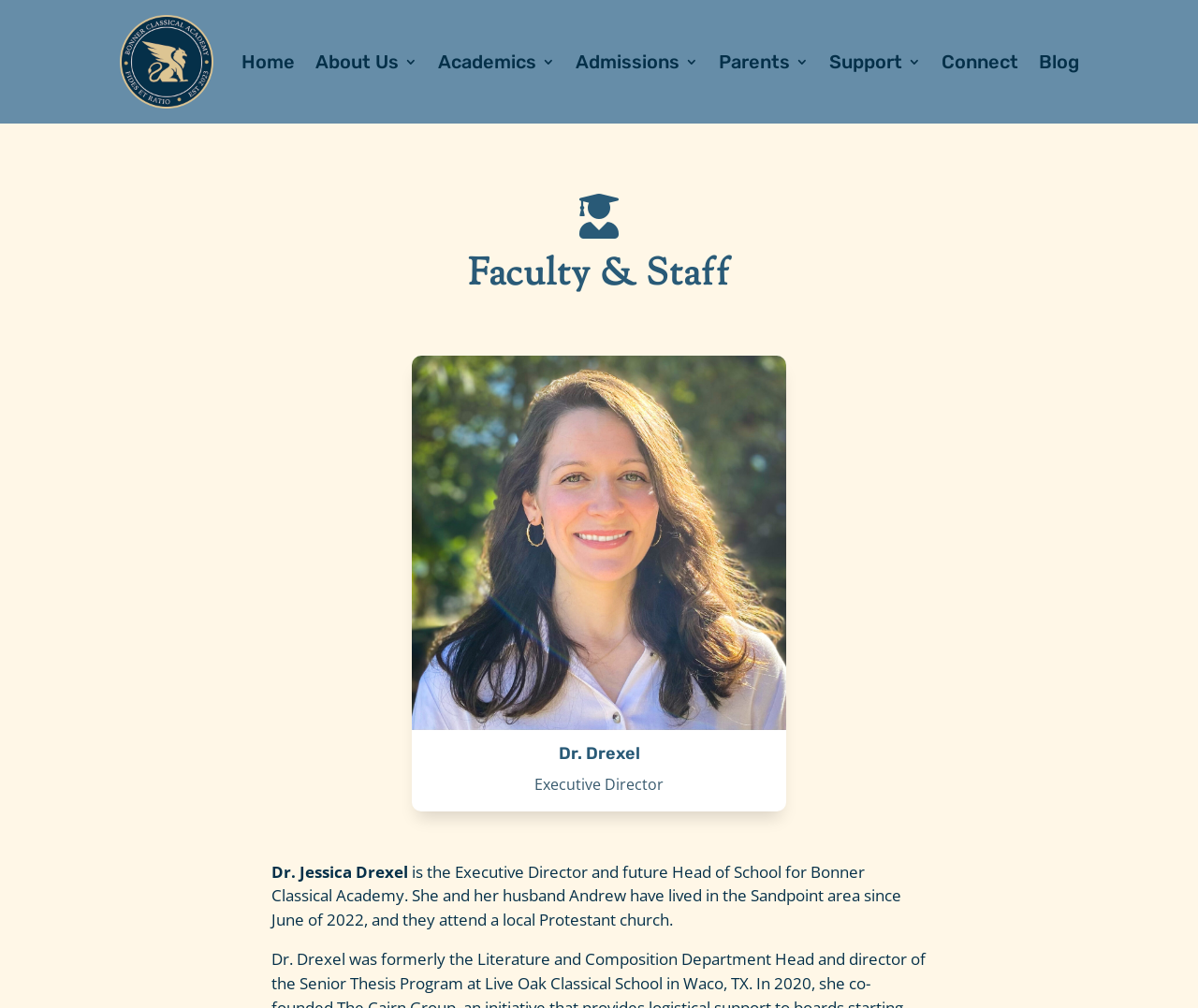Please identify the bounding box coordinates of the region to click in order to complete the given instruction: "View Dr. Drexel's profile". The coordinates should be four float numbers between 0 and 1, i.e., [left, top, right, bottom].

[0.344, 0.353, 0.656, 0.724]